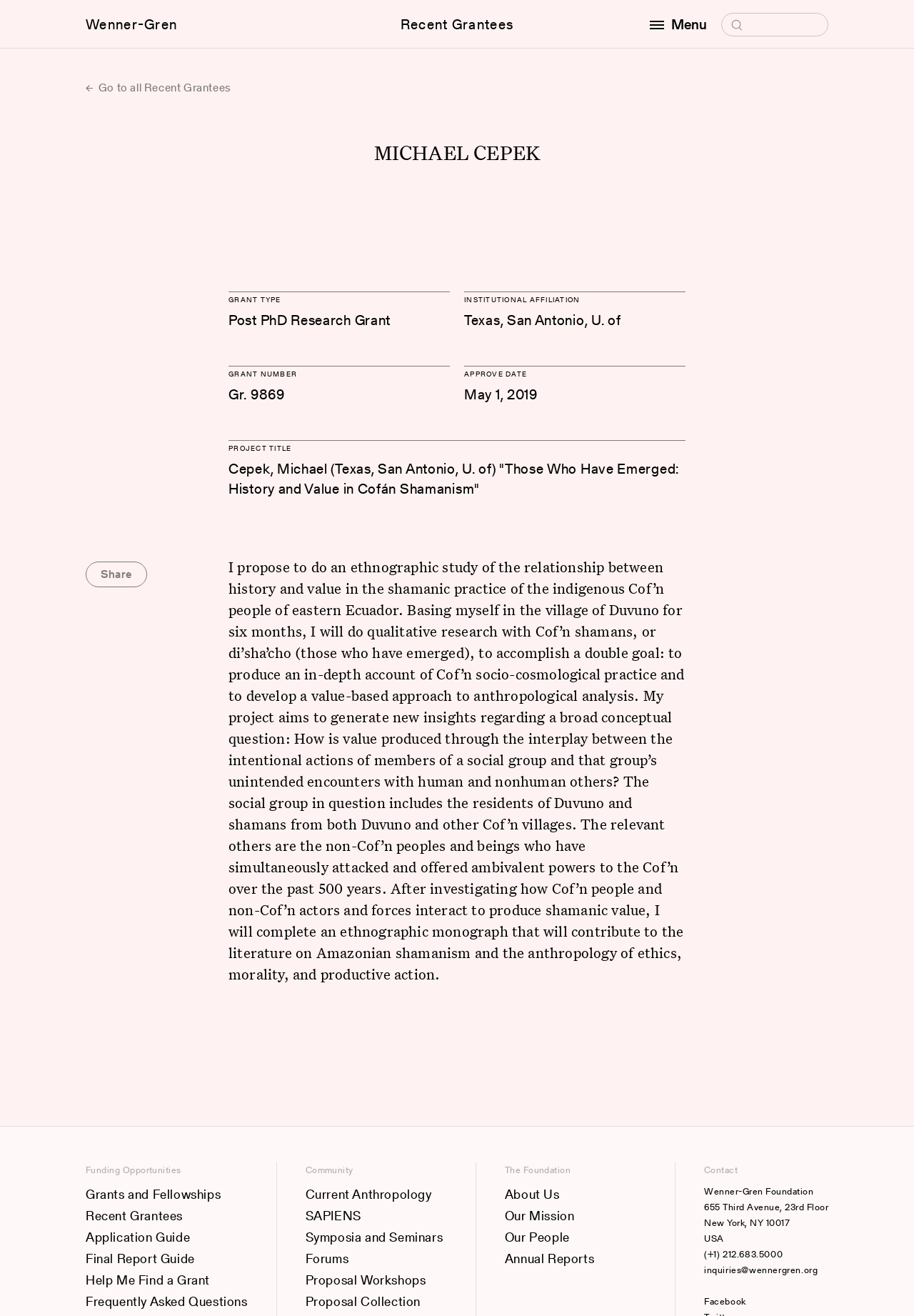Please determine the bounding box coordinates of the element to click on in order to accomplish the following task: "Share". Ensure the coordinates are four float numbers ranging from 0 to 1, i.e., [left, top, right, bottom].

[0.094, 0.427, 0.161, 0.446]